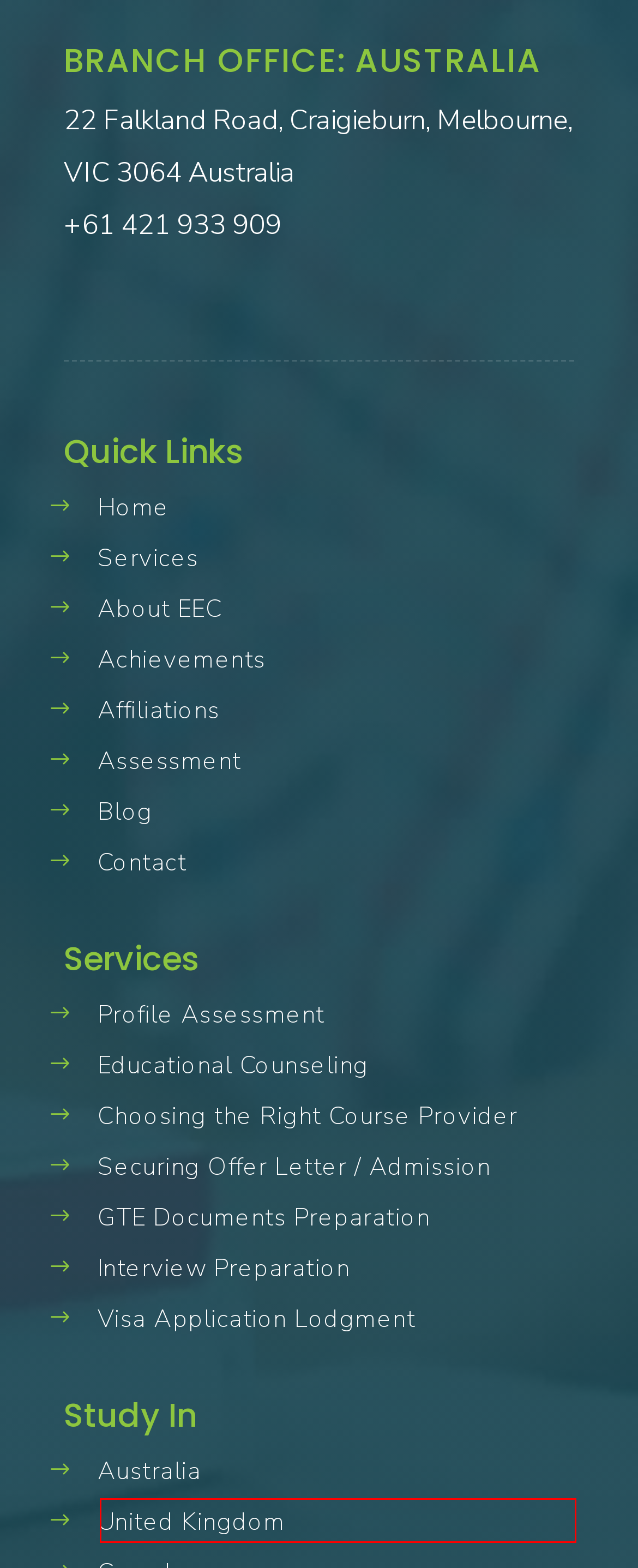You have a screenshot of a webpage with a red bounding box highlighting a UI element. Your task is to select the best webpage description that corresponds to the new webpage after clicking the element. Here are the descriptions:
A. Study in Australia For Pakistani Students
B. Blog - Excelencia Education Consultancy
C. Best Education Consultancy Services | Excelencia
D. Achievements - Excelencia Education Consultancy
E. Study in UK From Pakistan - Excelencia
F. About EEC - Excelencia Education Consultancy
G. Assessment - Excelencia Education Consultancy
H. Excelencia Education Consultancy in Pakistan | Excelencia

E